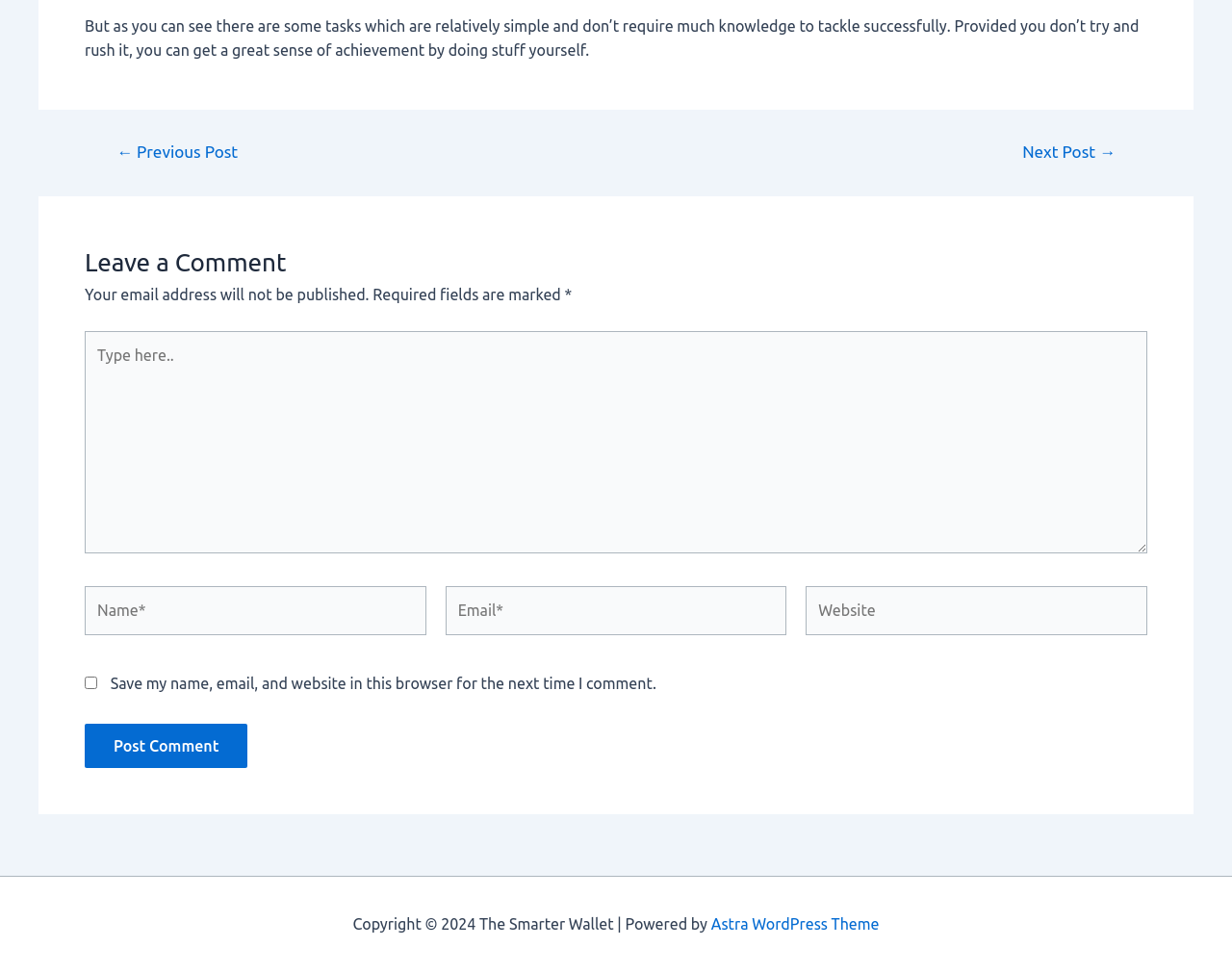What is the function of the checkbox?
Please provide a comprehensive and detailed answer to the question.

The checkbox is for saving the user's name, email, and website in the browser for the next time they comment. This is indicated by the text next to the checkbox.